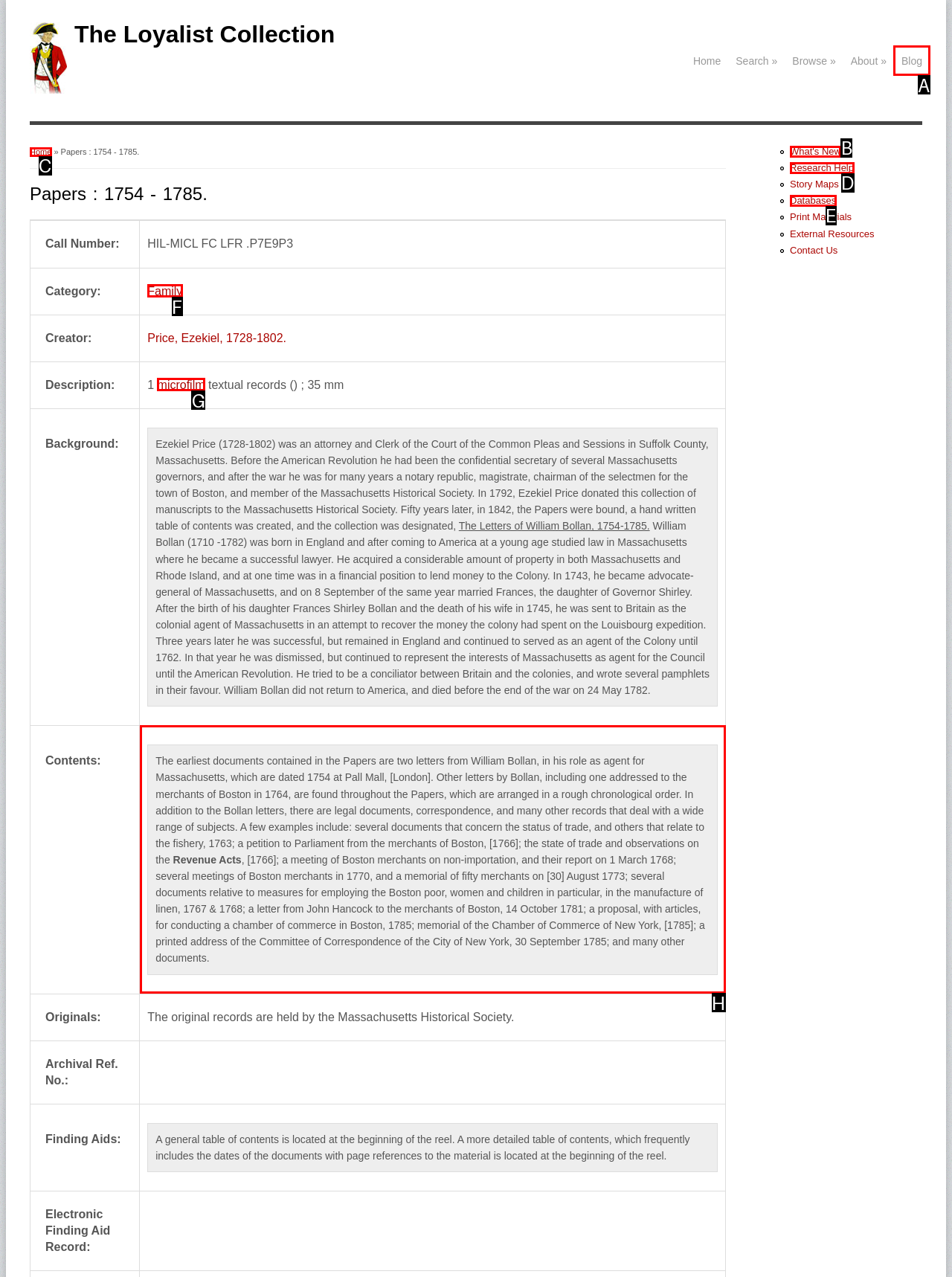Provide the letter of the HTML element that you need to click on to perform the task: Check the contents of the papers.
Answer with the letter corresponding to the correct option.

H